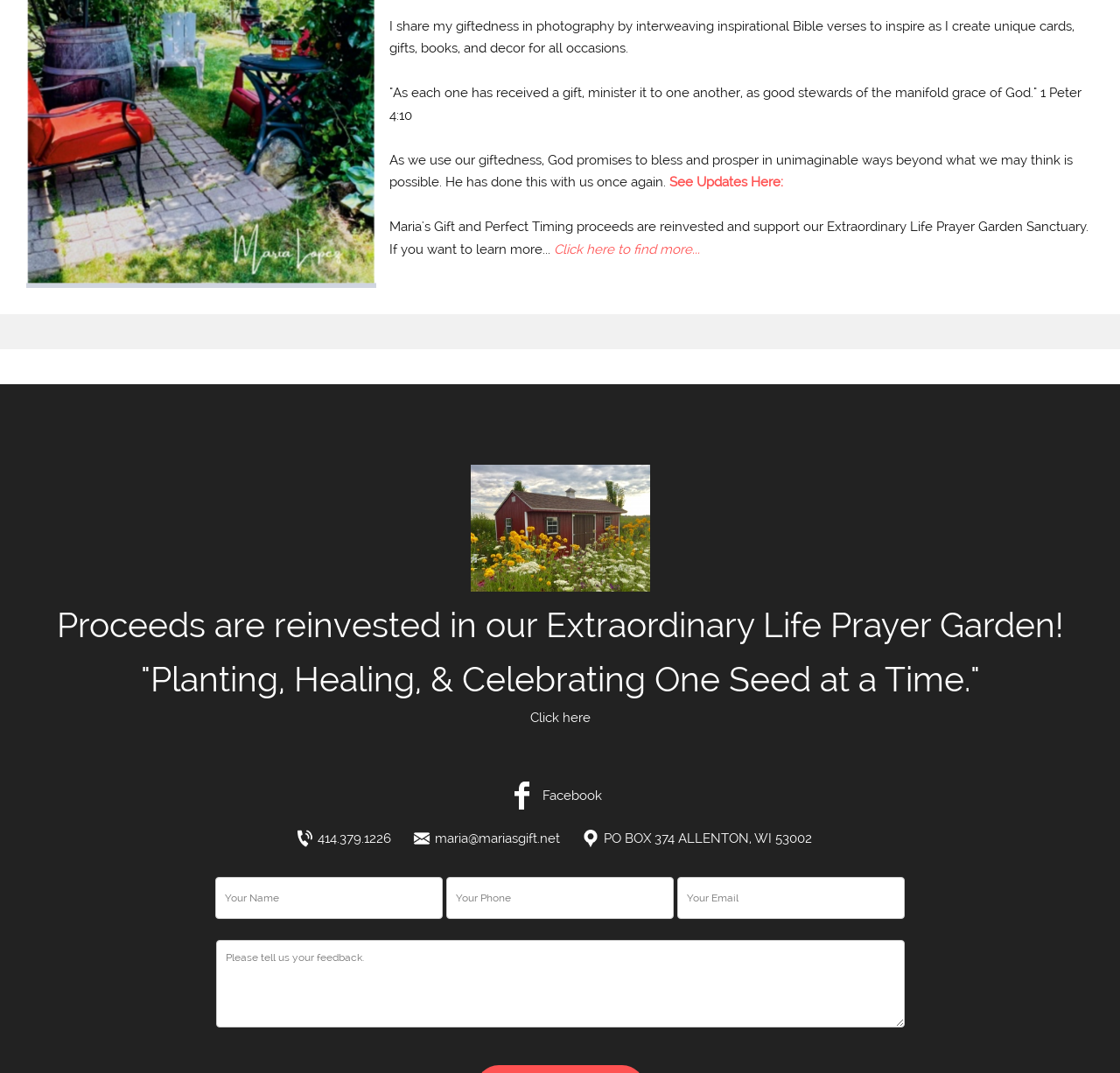Predict the bounding box coordinates of the UI element that matches this description: "maria@mariasgift.net". The coordinates should be in the format [left, top, right, bottom] with each value between 0 and 1.

[0.364, 0.769, 0.515, 0.793]